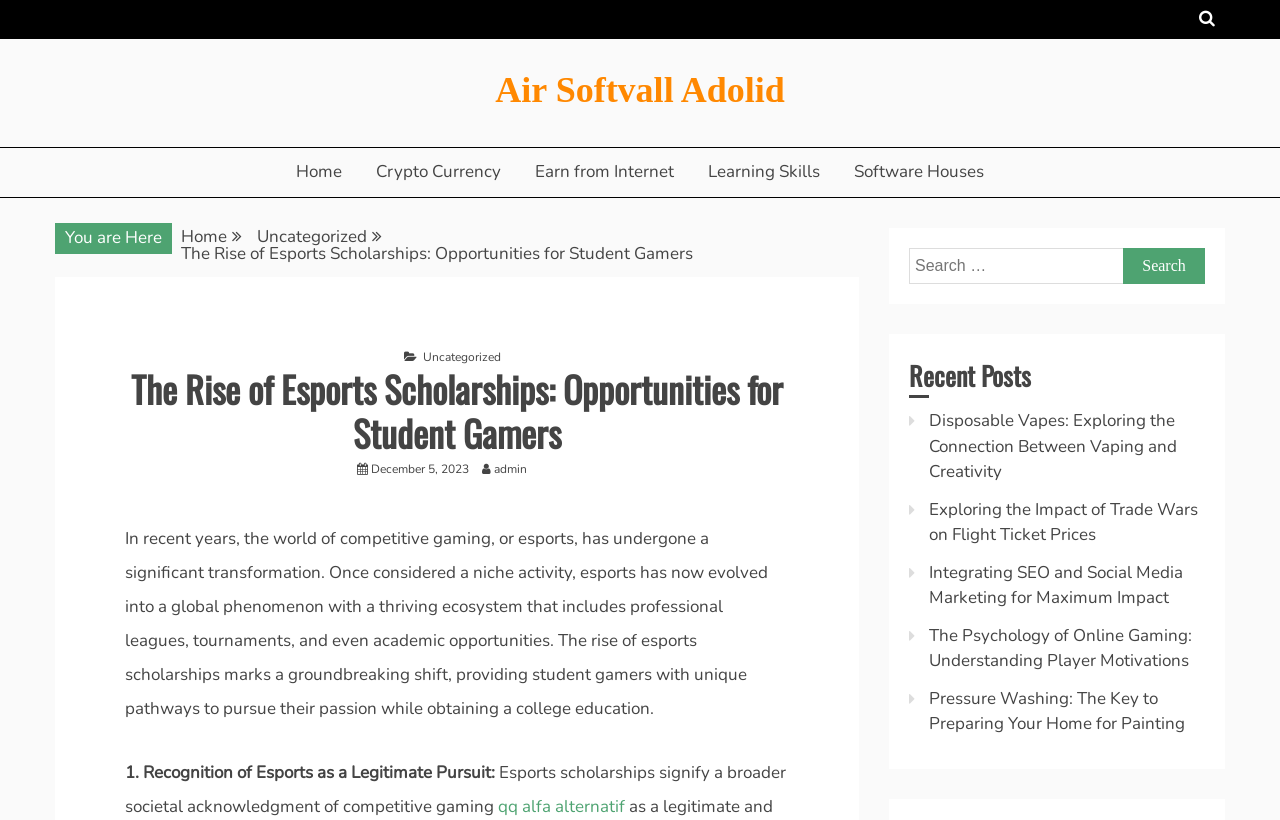Please find and report the bounding box coordinates of the element to click in order to perform the following action: "Check the 'Recent Posts' section". The coordinates should be expressed as four float numbers between 0 and 1, in the format [left, top, right, bottom].

[0.71, 0.432, 0.941, 0.486]